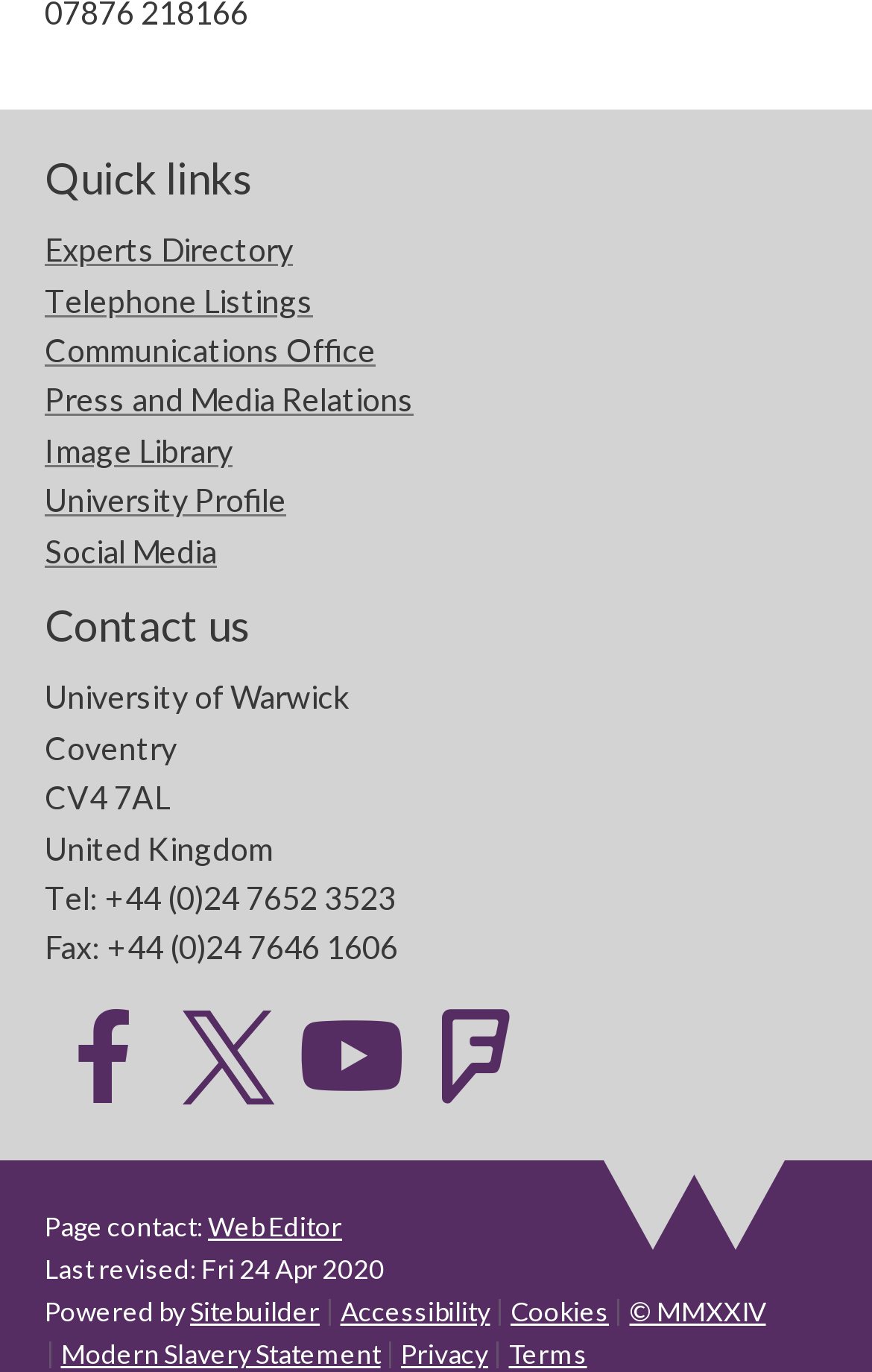Please find the bounding box coordinates of the element that must be clicked to perform the given instruction: "Visit the university's Facebook page". The coordinates should be four float numbers from 0 to 1, i.e., [left, top, right, bottom].

[0.051, 0.772, 0.186, 0.8]